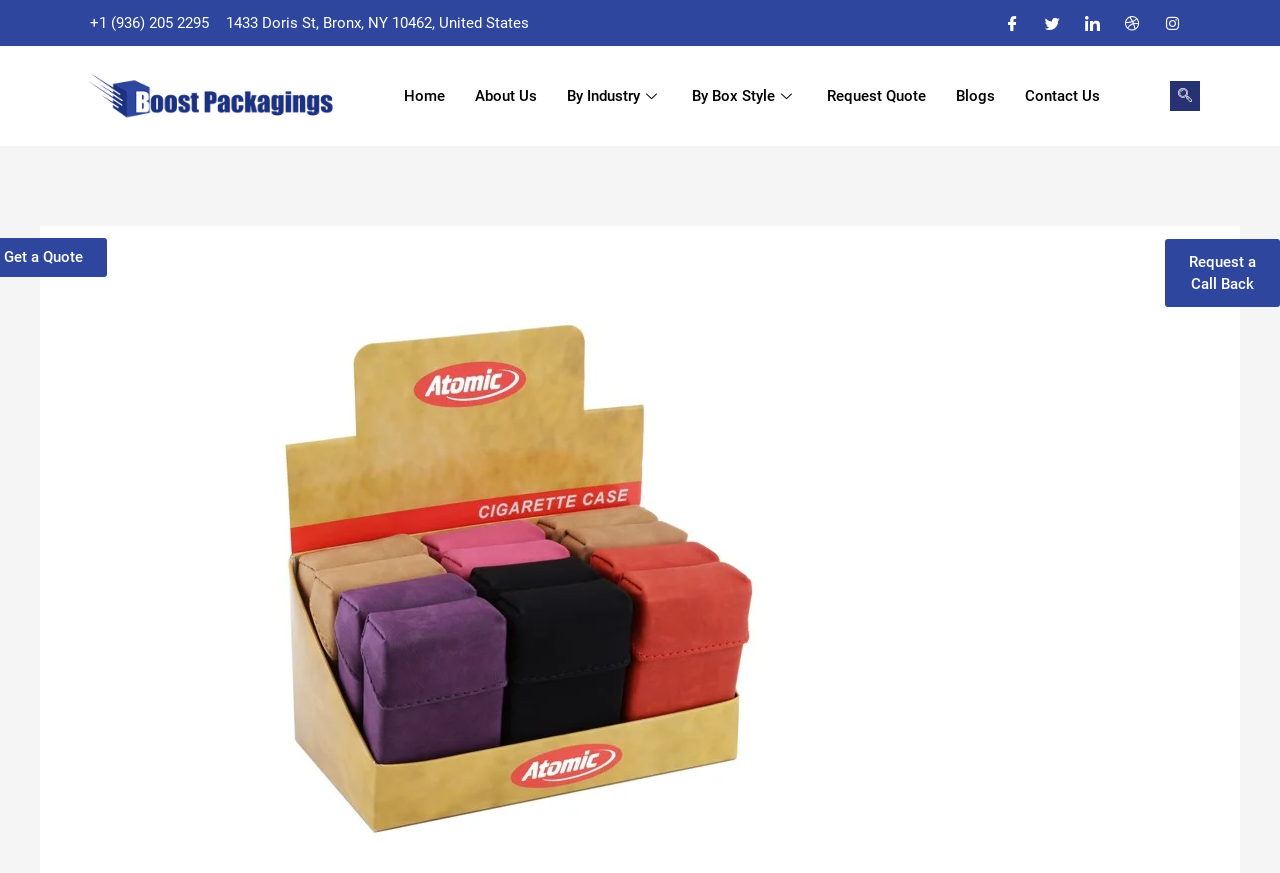What is the company's phone number?
From the screenshot, provide a brief answer in one word or phrase.

+1 (936) 205 2295